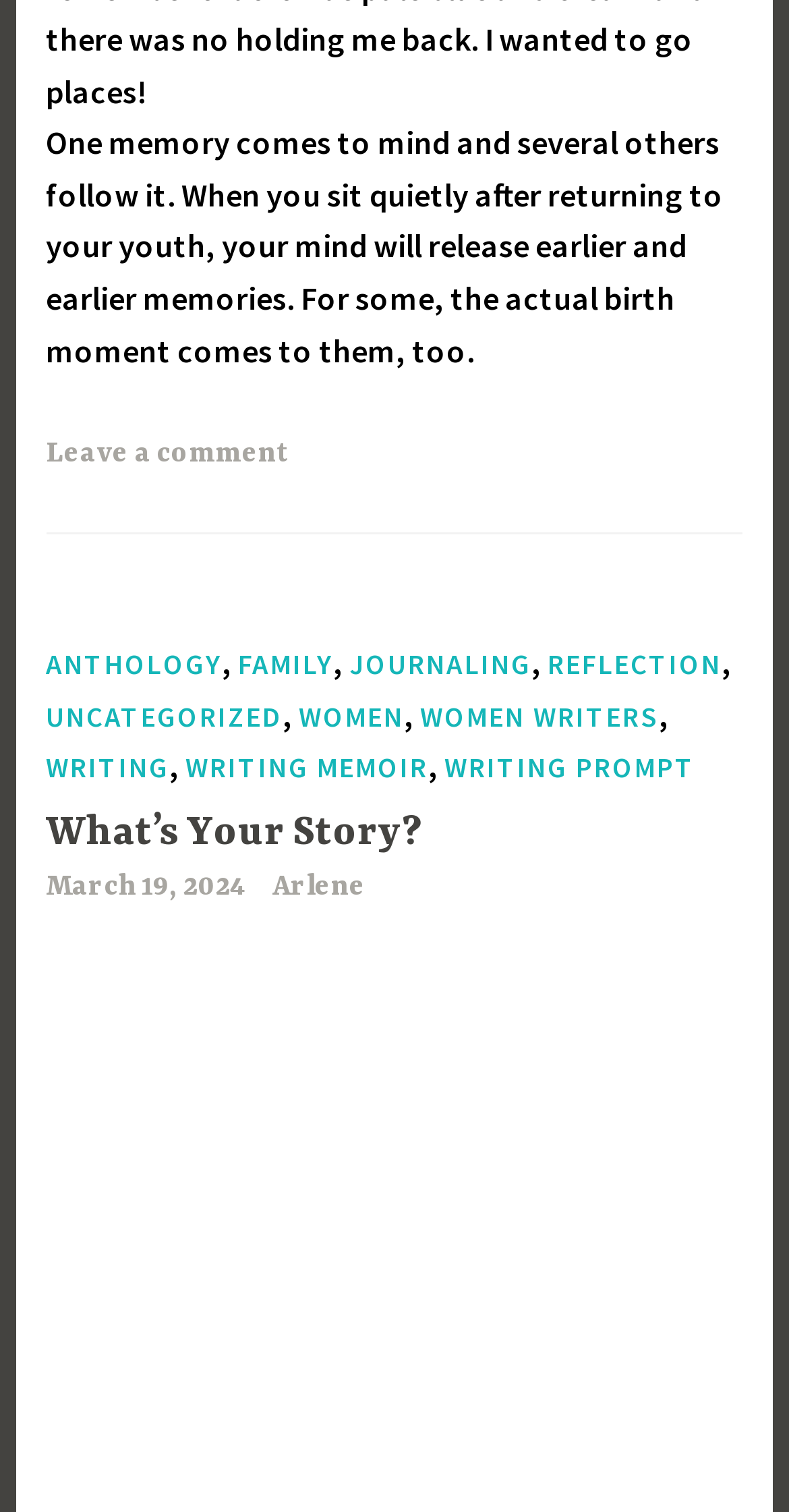Who is the author of the article?
Answer the question in a detailed and comprehensive manner.

The name 'Arlene' is listed below the title 'What’s Your Story?' and is likely the author of the article.